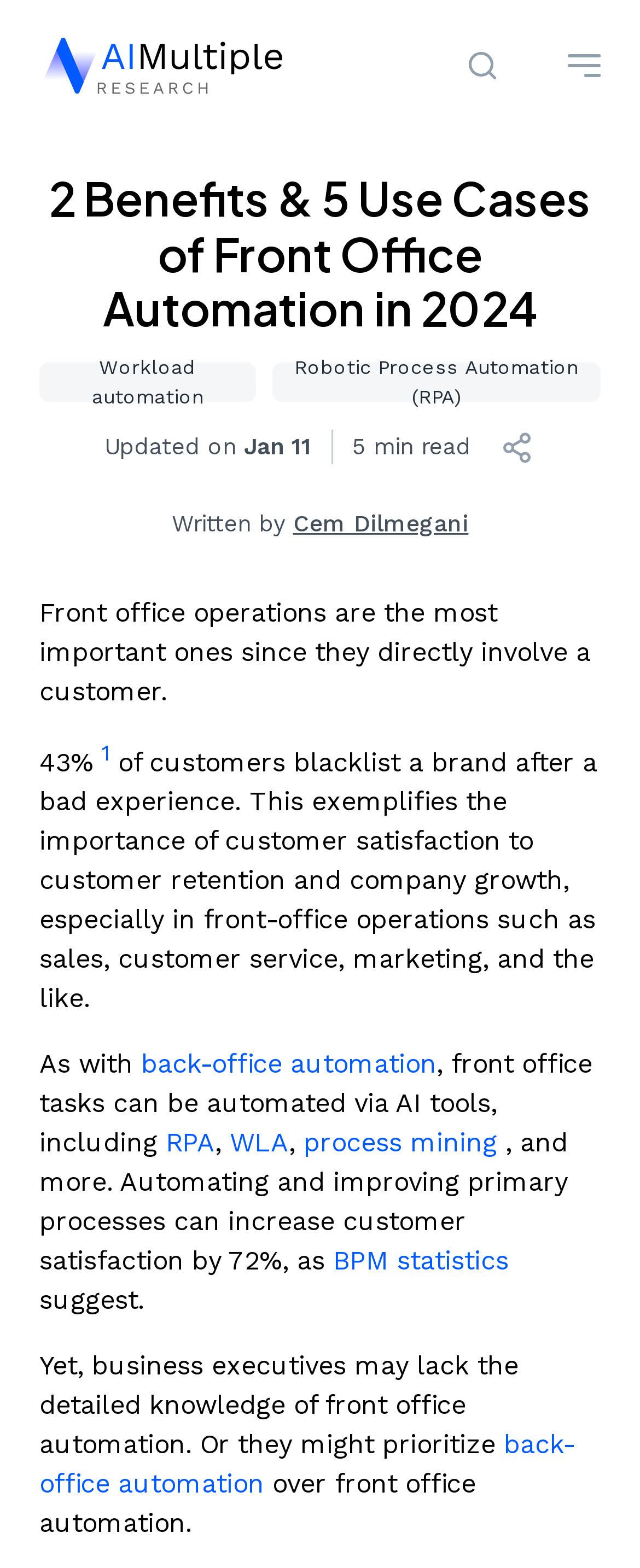Please provide the main heading of the webpage content.

2 Benefits & 5 Use Cases of Front Office Automation in 2024